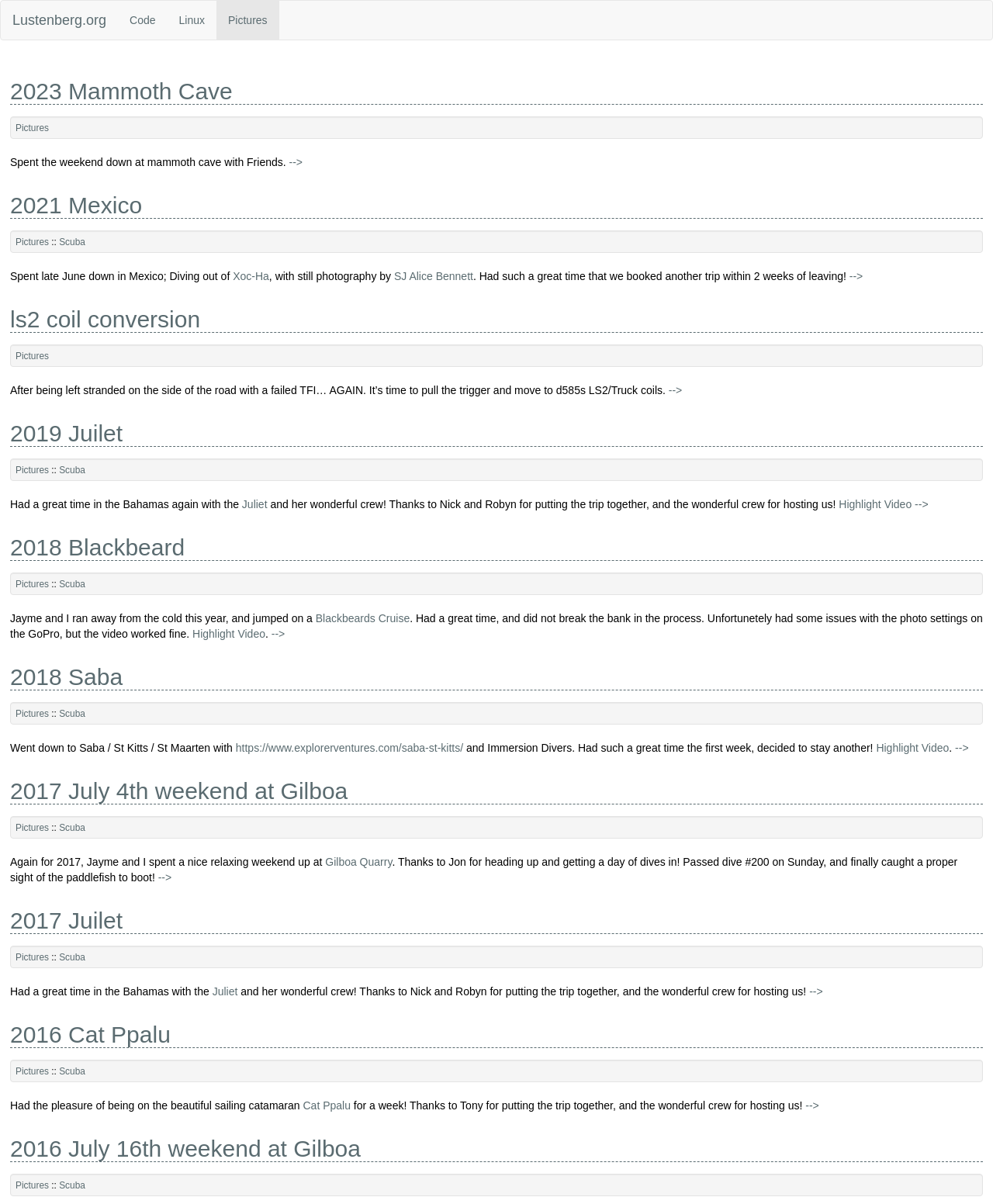Could you determine the bounding box coordinates of the clickable element to complete the instruction: "Check out 'Highlight Video' of '2019 Juilet'"? Provide the coordinates as four float numbers between 0 and 1, i.e., [left, top, right, bottom].

[0.845, 0.414, 0.918, 0.424]